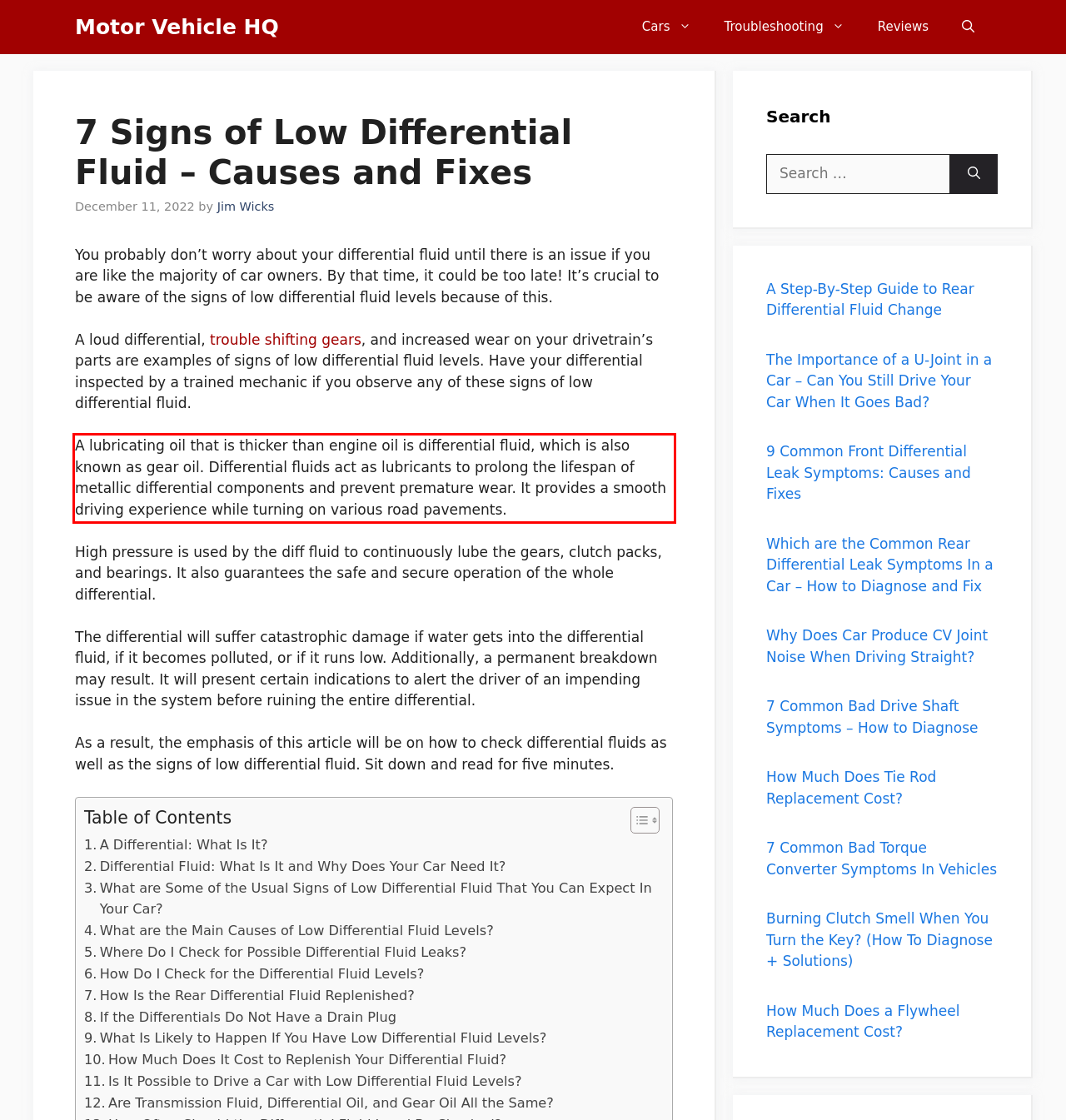By examining the provided screenshot of a webpage, recognize the text within the red bounding box and generate its text content.

A lubricating oil that is thicker than engine oil is differential fluid, which is also known as gear oil. Differential fluids act as lubricants to prolong the lifespan of metallic differential components and prevent premature wear. It provides a smooth driving experience while turning on various road pavements.